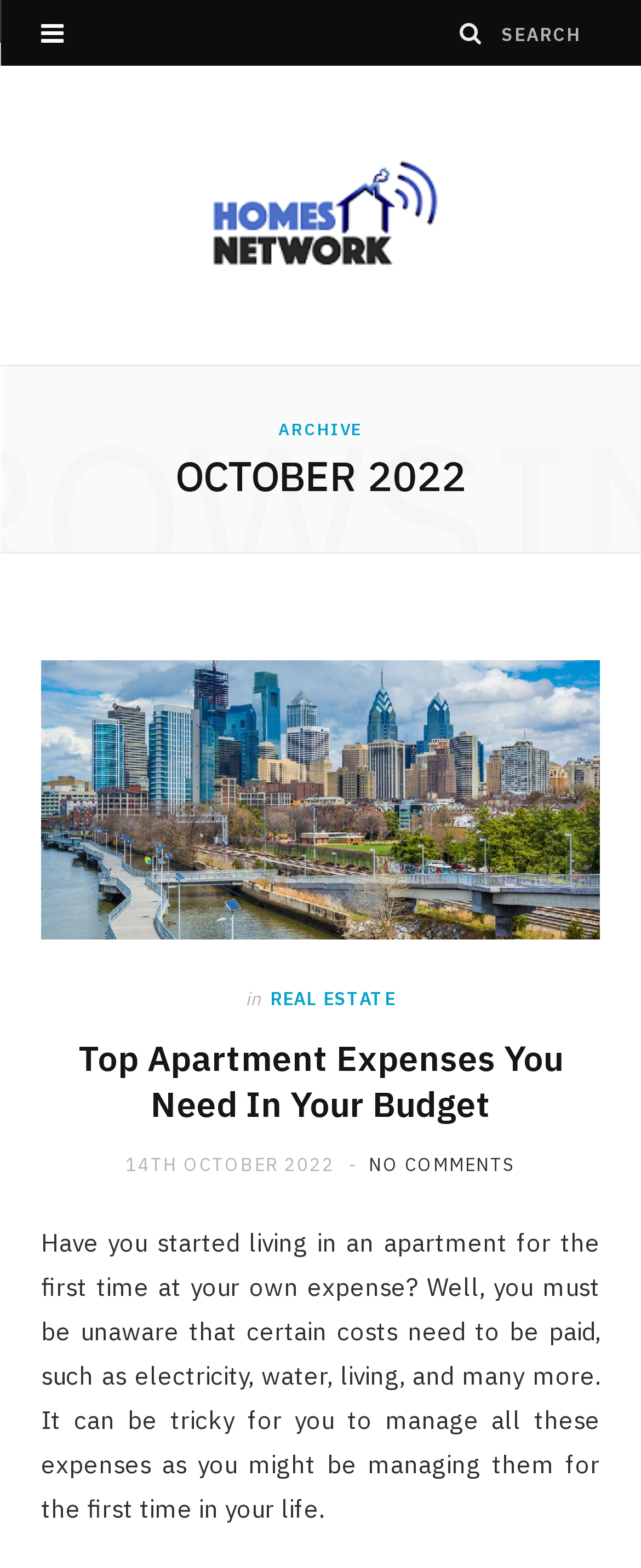Is there a search function on the webpage?
Refer to the image and answer the question using a single word or phrase.

Yes